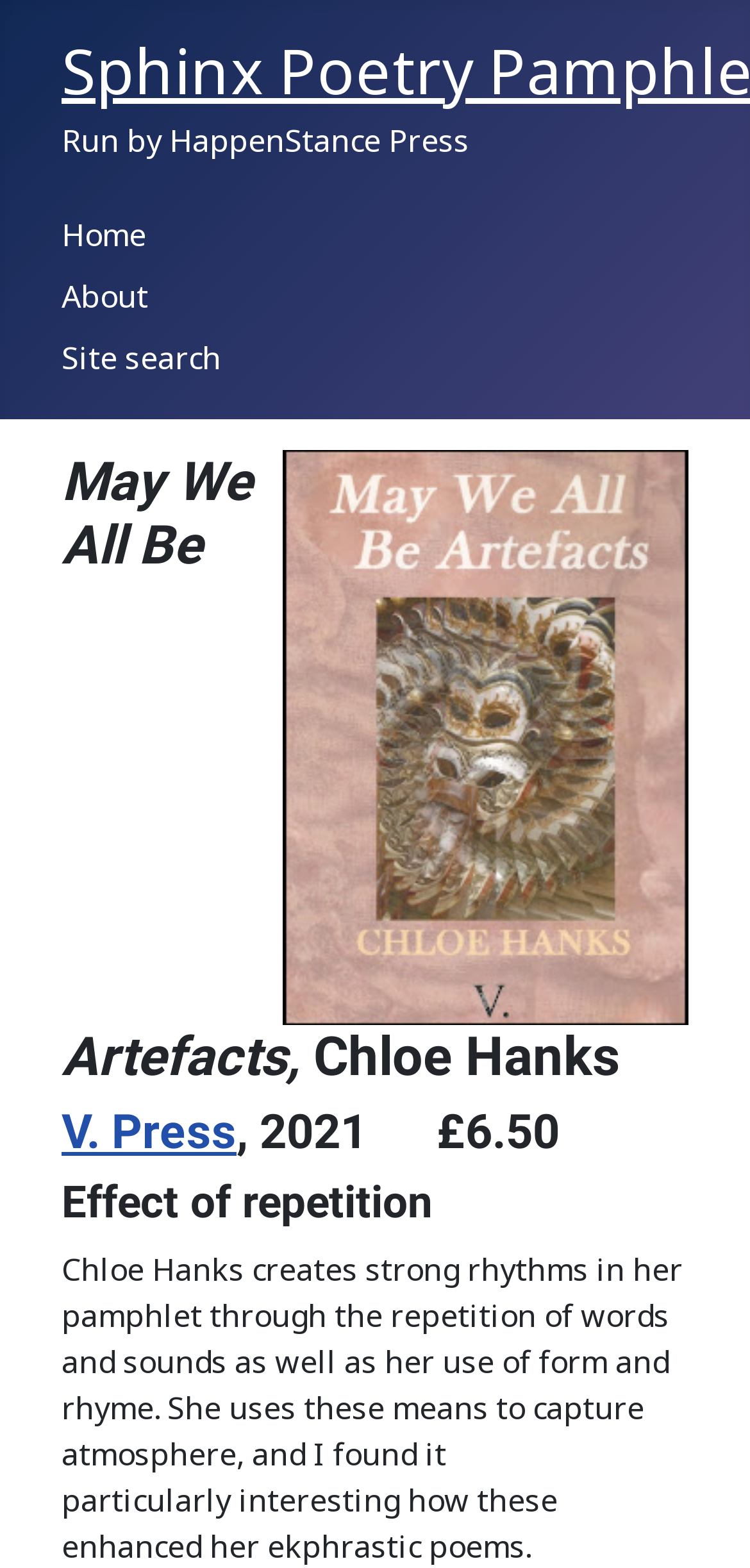What literary device does the author use to capture atmosphere?
Examine the webpage screenshot and provide an in-depth answer to the question.

The answer can be found in the static text element that contains the text 'Chloe Hanks creates strong rhythms in her pamphlet through the repetition of words and sounds as well as her use of form and rhyme.', which suggests that the author uses repetition to capture atmosphere.